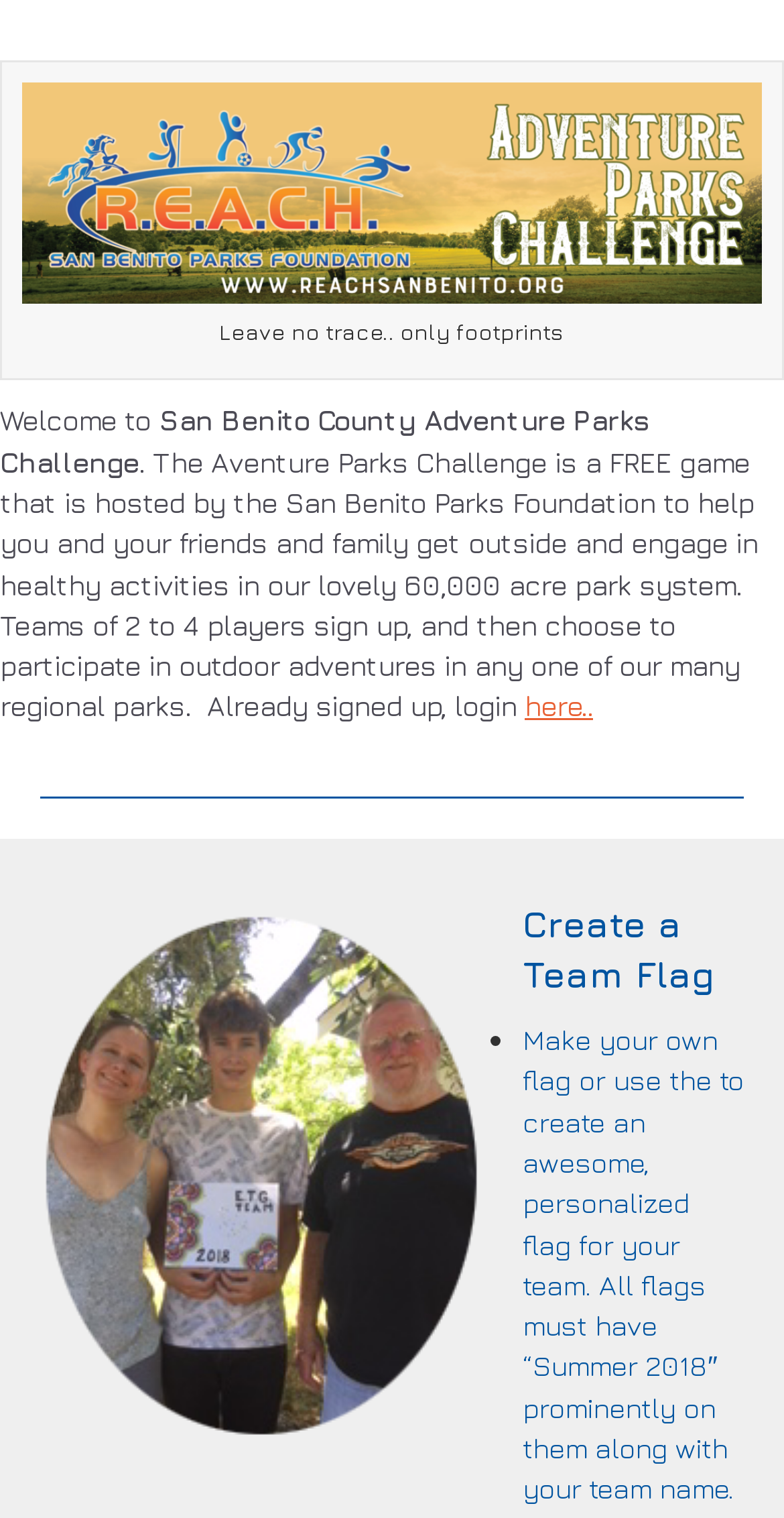Please provide a brief answer to the question using only one word or phrase: 
Where can I login if I'm already signed up?

here